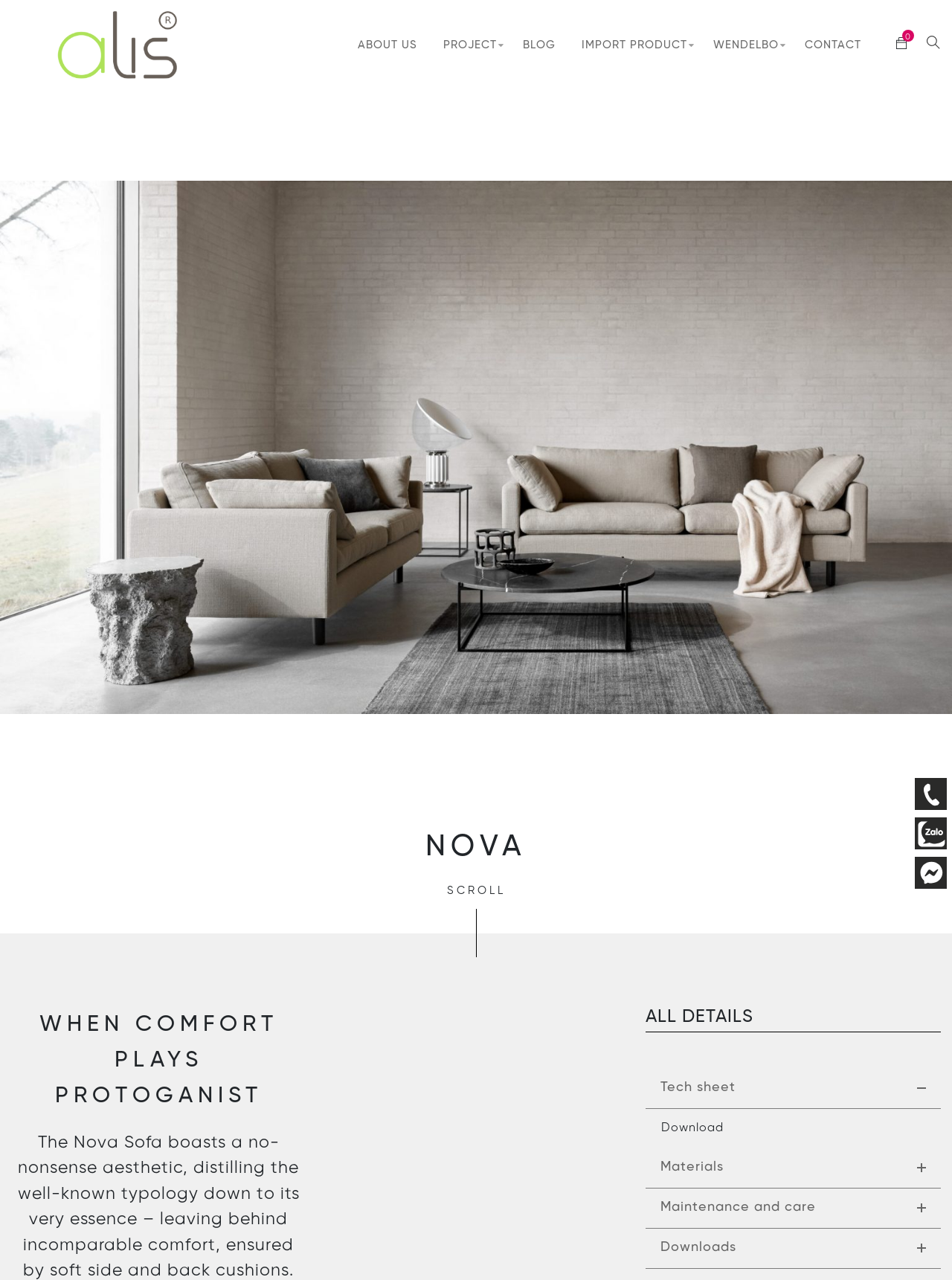Please specify the bounding box coordinates of the element that should be clicked to execute the given instruction: 'Contact us'. Ensure the coordinates are four float numbers between 0 and 1, expressed as [left, top, right, bottom].

[0.846, 0.029, 0.905, 0.042]